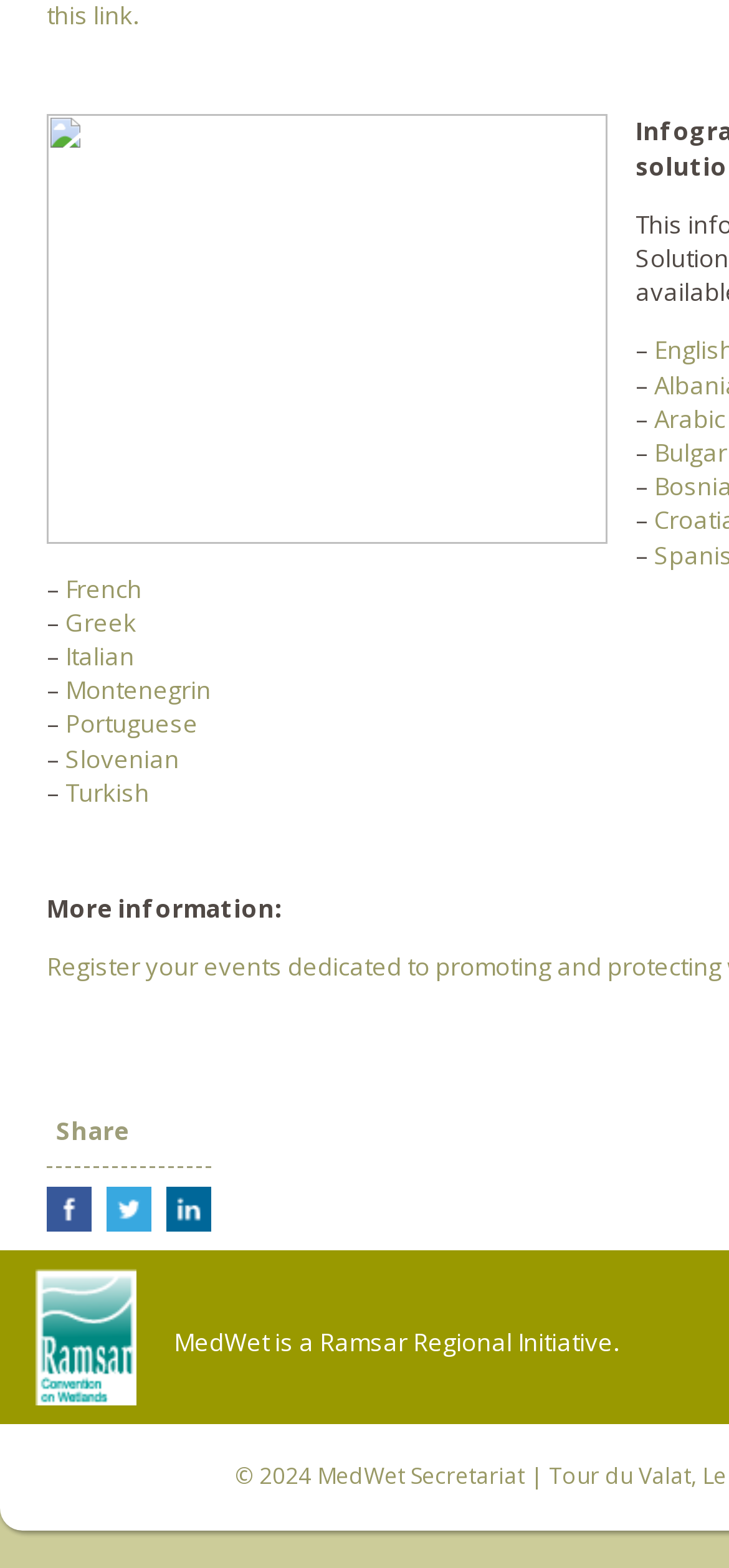Specify the bounding box coordinates of the element's area that should be clicked to execute the given instruction: "Click on MedWet Secretariat". The coordinates should be four float numbers between 0 and 1, i.e., [left, top, right, bottom].

[0.435, 0.931, 0.719, 0.951]